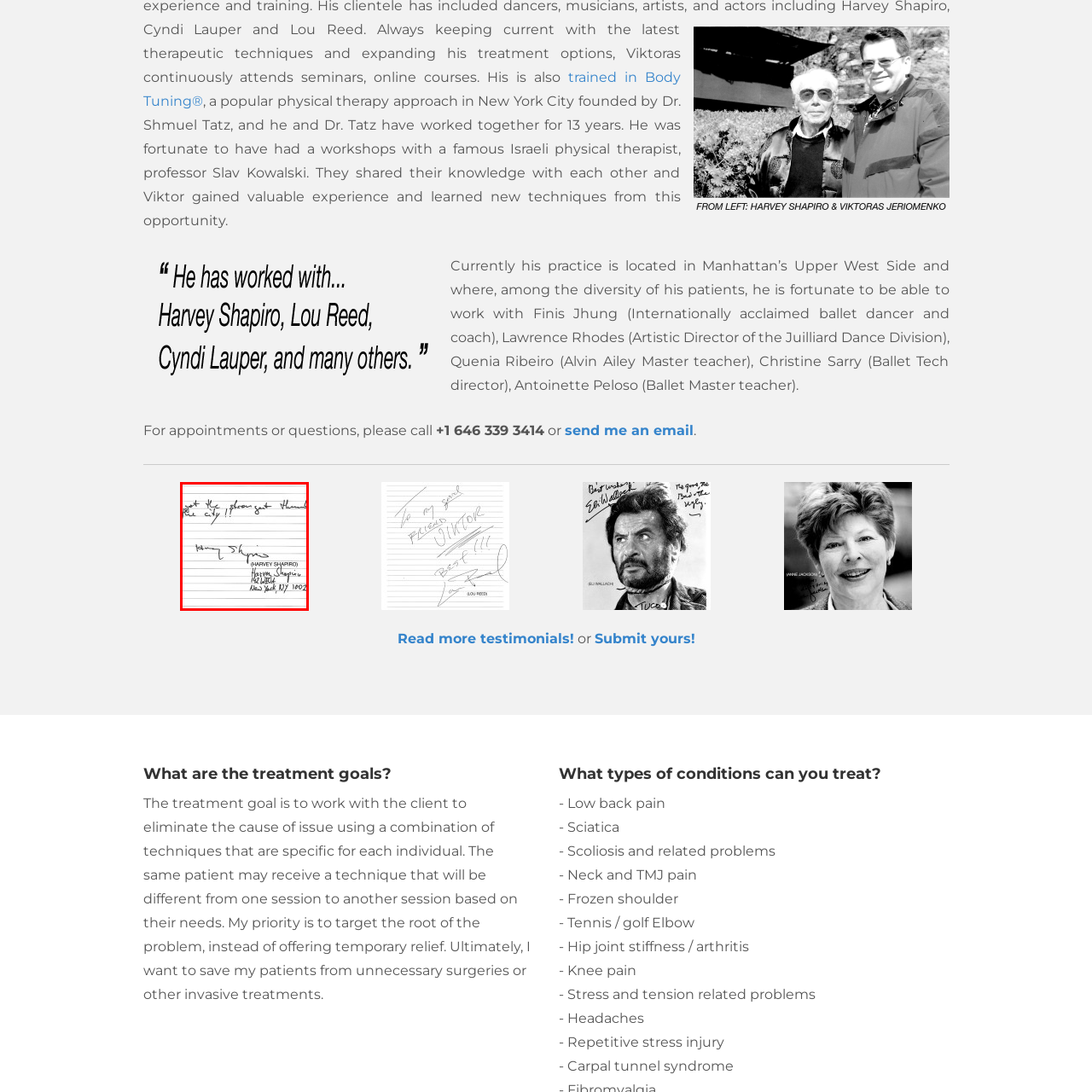What is the possible purpose of the note?
Focus on the area within the red boundary in the image and answer the question with one word or a short phrase.

Consultations or sessions